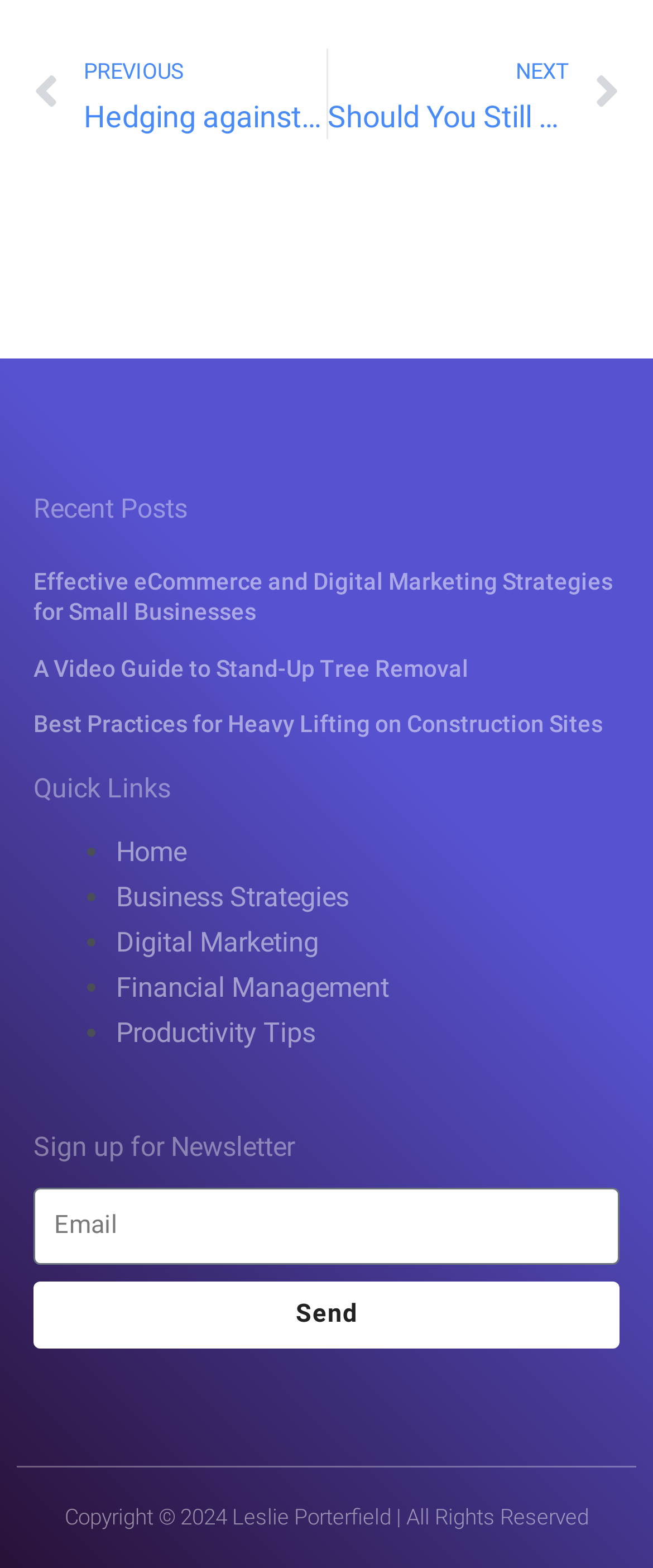Using the description "Send", predict the bounding box of the relevant HTML element.

[0.051, 0.817, 0.949, 0.86]